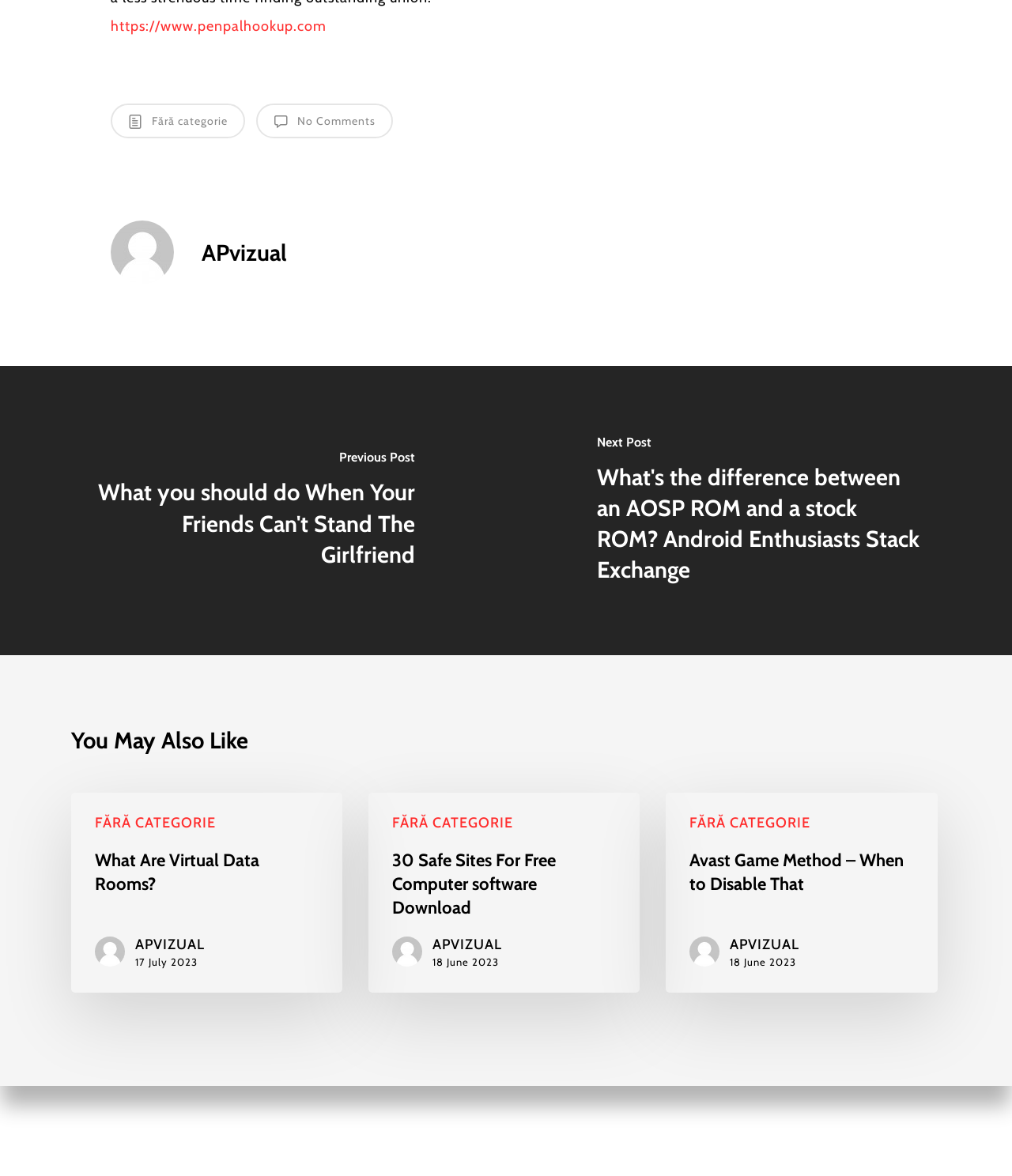Answer this question in one word or a short phrase: How many images are associated with each post?

1